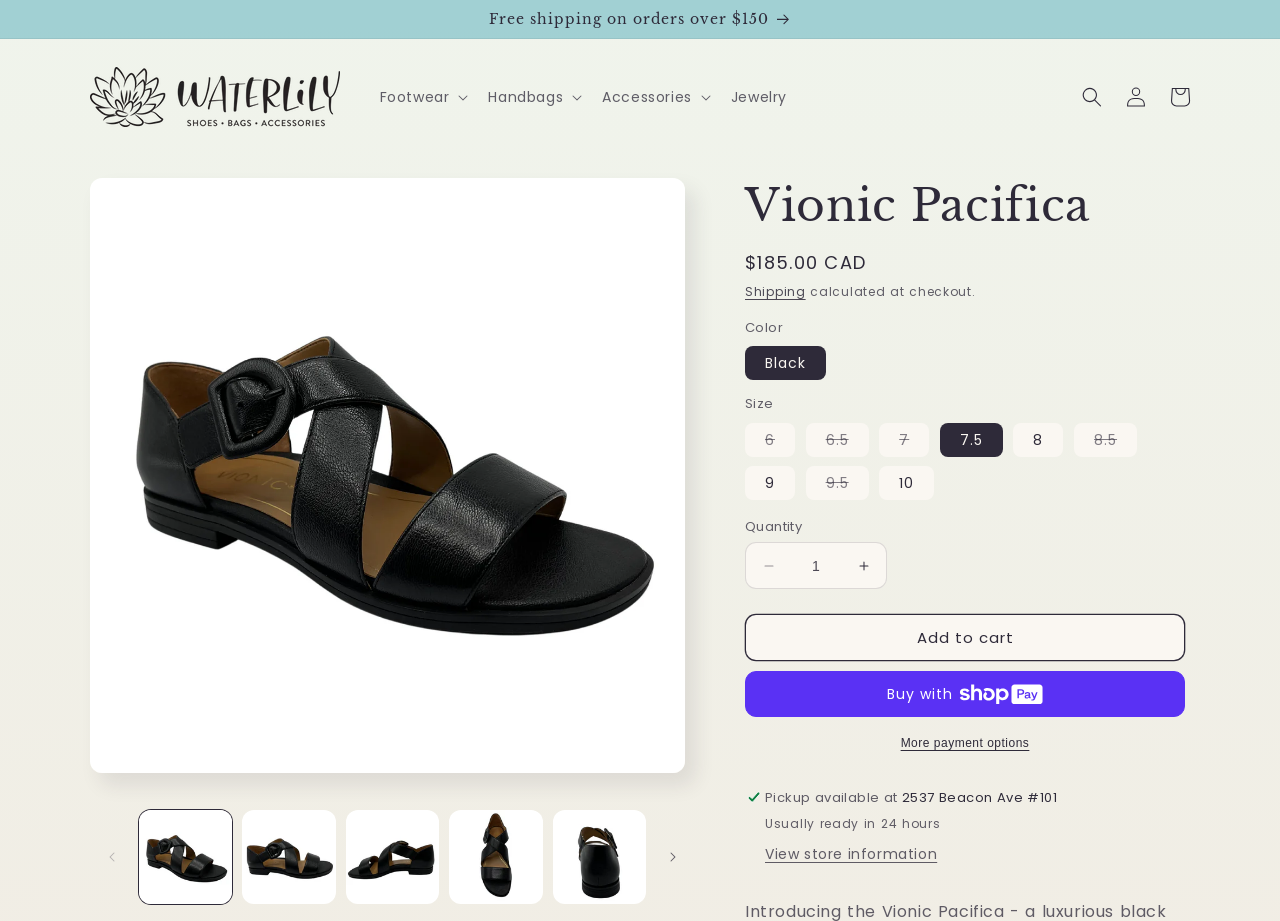What is the price of the Vionic Pacifica?
We need a detailed and meticulous answer to the question.

I found this answer by looking at the product information section, where it says 'Regular price' followed by the price '$185.00 CAD'.